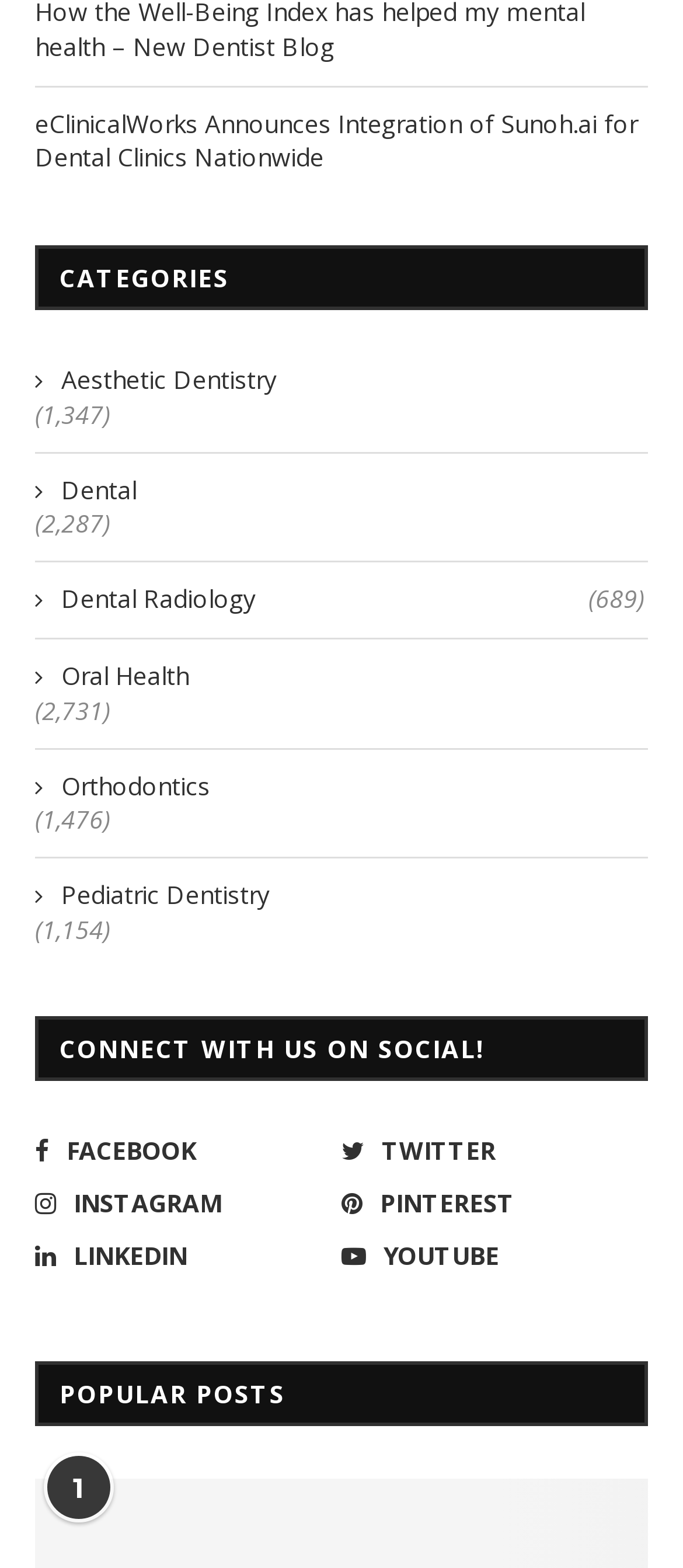Determine the bounding box coordinates for the clickable element required to fulfill the instruction: "Explore Pediatric Dentistry". Provide the coordinates as four float numbers between 0 and 1, i.e., [left, top, right, bottom].

[0.051, 0.56, 0.944, 0.582]